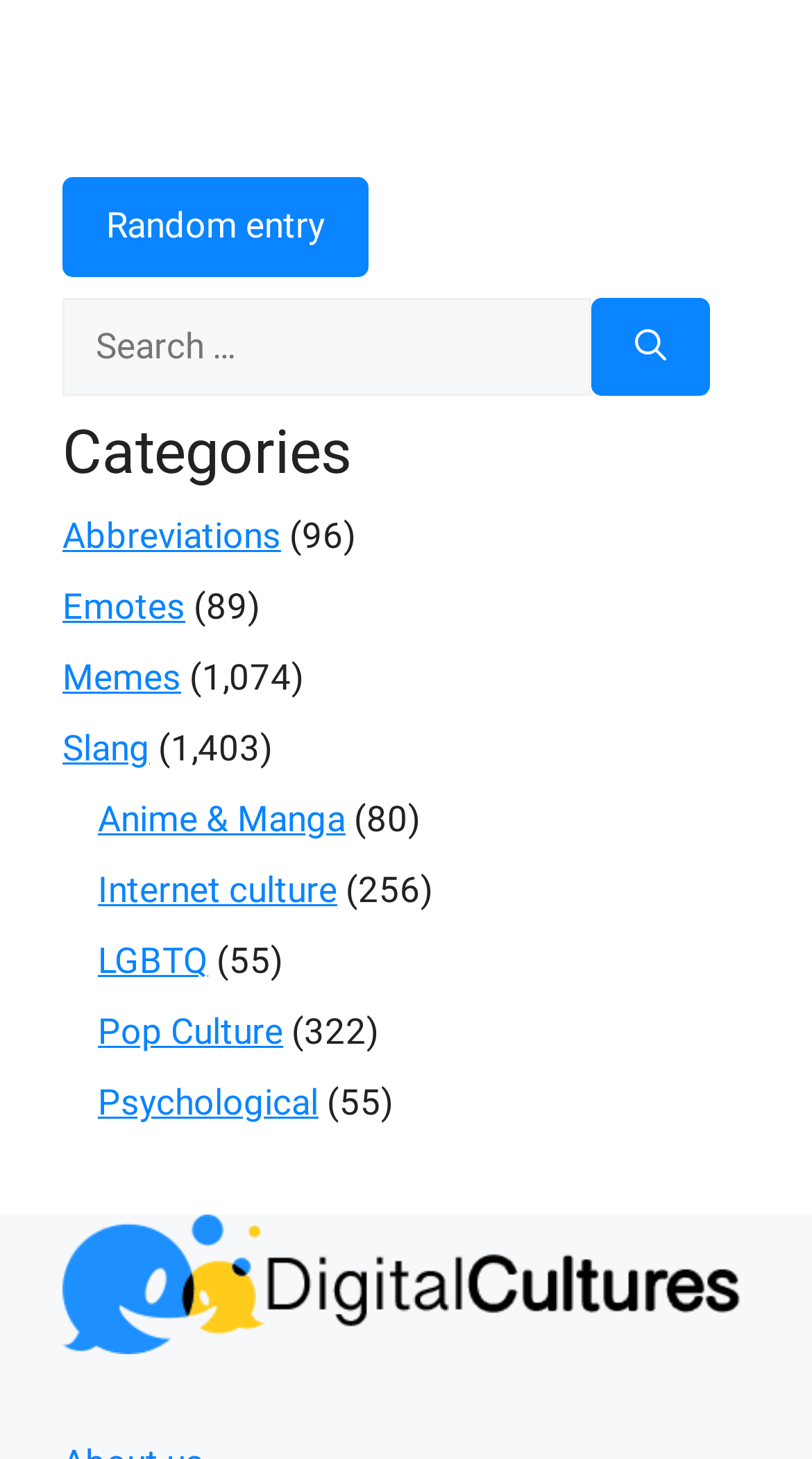Please determine the bounding box coordinates of the area that needs to be clicked to complete this task: 'View the 'Anime & Manga' page'. The coordinates must be four float numbers between 0 and 1, formatted as [left, top, right, bottom].

[0.121, 0.547, 0.426, 0.576]